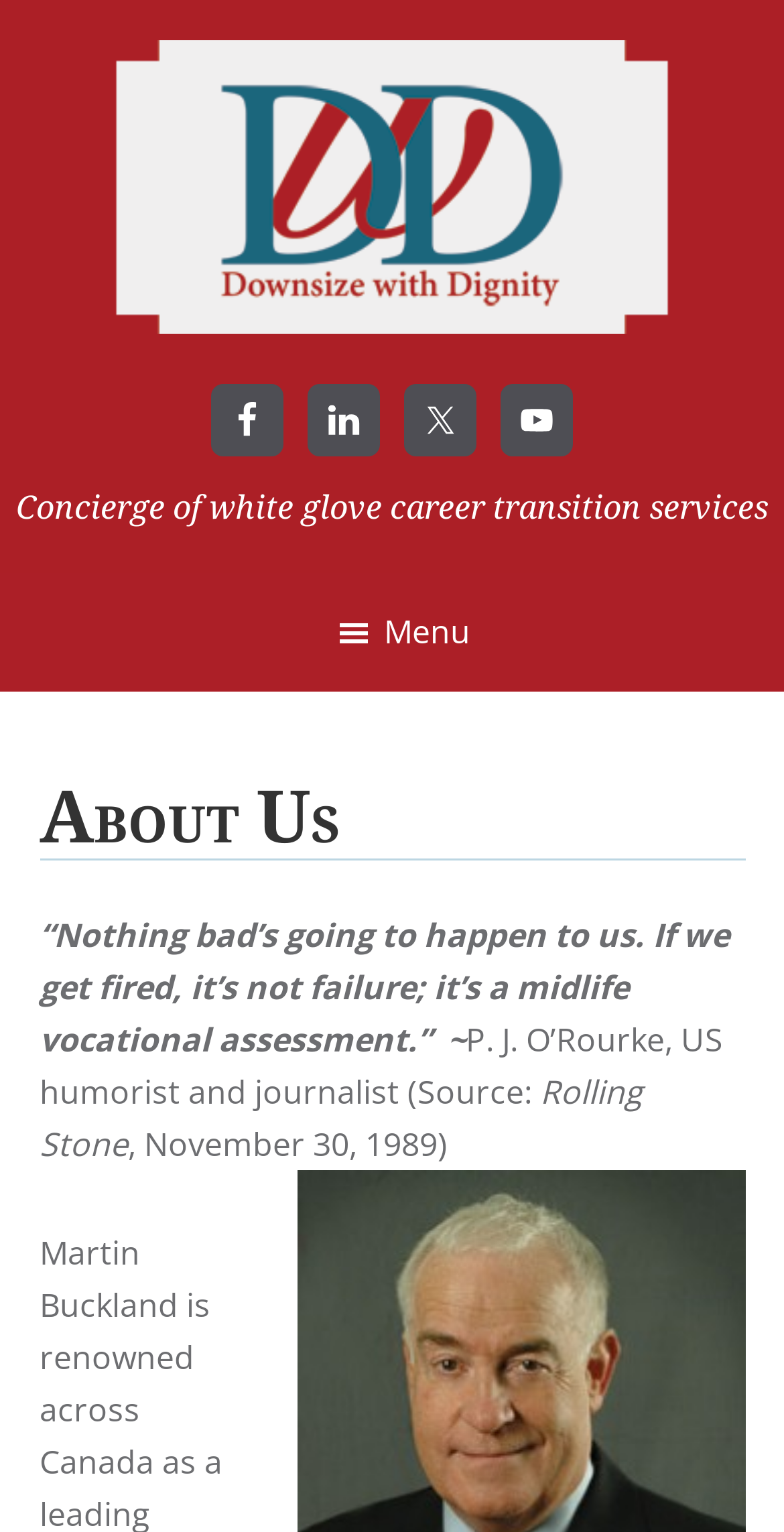Create an elaborate caption that covers all aspects of the webpage.

The webpage is about "Downsize With Dignity" and has a prominent logo at the top center, accompanied by a link to the website. Below the logo, there are four social media links, namely Facebook, LinkedIn, Twitter, and YouTube, each with its respective icon and label, aligned horizontally and centered on the page.

Above the social media links, there is a static text that reads "Concierge of white glove career transition services", spanning almost the entire width of the page.

On the top left, there is a navigation menu labeled "Main" with a "Menu" button. When expanded, the menu has a header section with an "About Us" heading, followed by a quote from P. J. O'Rourke, a US humorist and journalist, sourced from Rolling Stone, November 30, 1989. The quote is divided into three paragraphs, with the first part being the quote itself, the second part being the author's name and title, and the third part being the source and date.

Overall, the webpage has a clean and organized structure, with clear headings and concise text, making it easy to navigate and read.